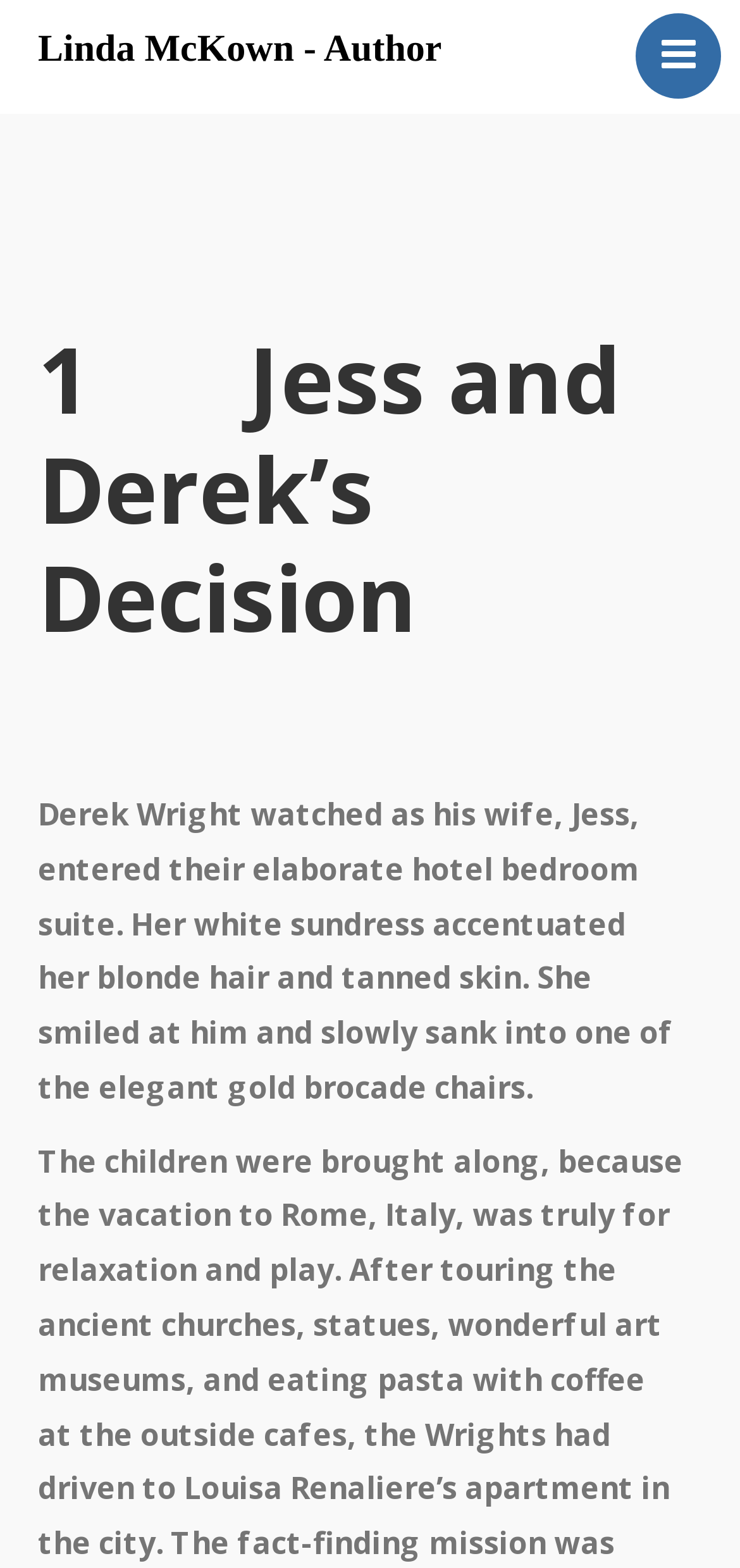Using the provided description Paintings, find the bounding box coordinates for the UI element. Provide the coordinates in (top-left x, top-left y, bottom-right x, bottom-right y) format, ensuring all values are between 0 and 1.

[0.154, 0.296, 0.846, 0.337]